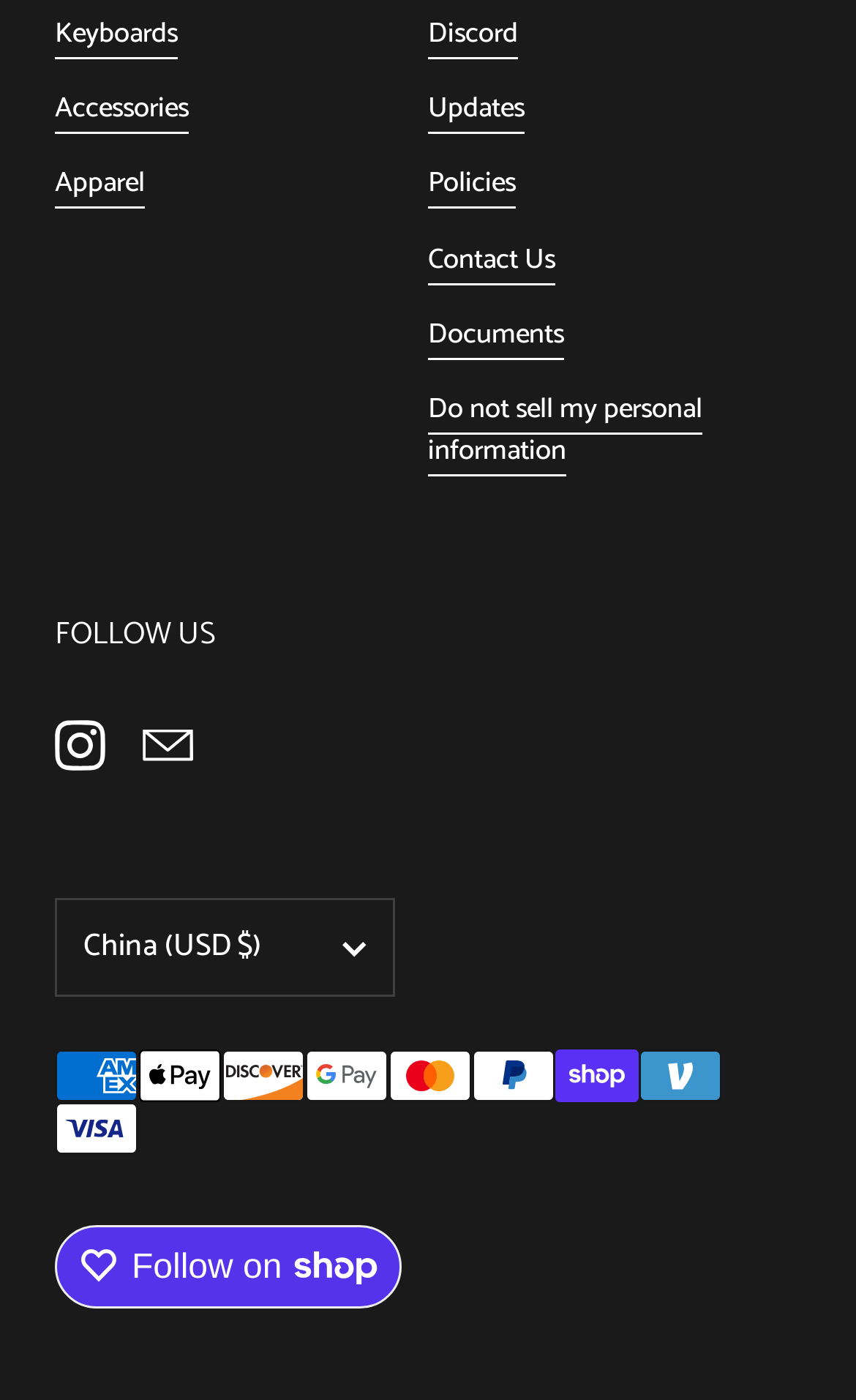Using the element description: "Follow on Following on", determine the bounding box coordinates for the specified UI element. The coordinates should be four float numbers between 0 and 1, [left, top, right, bottom].

[0.064, 0.875, 0.469, 0.933]